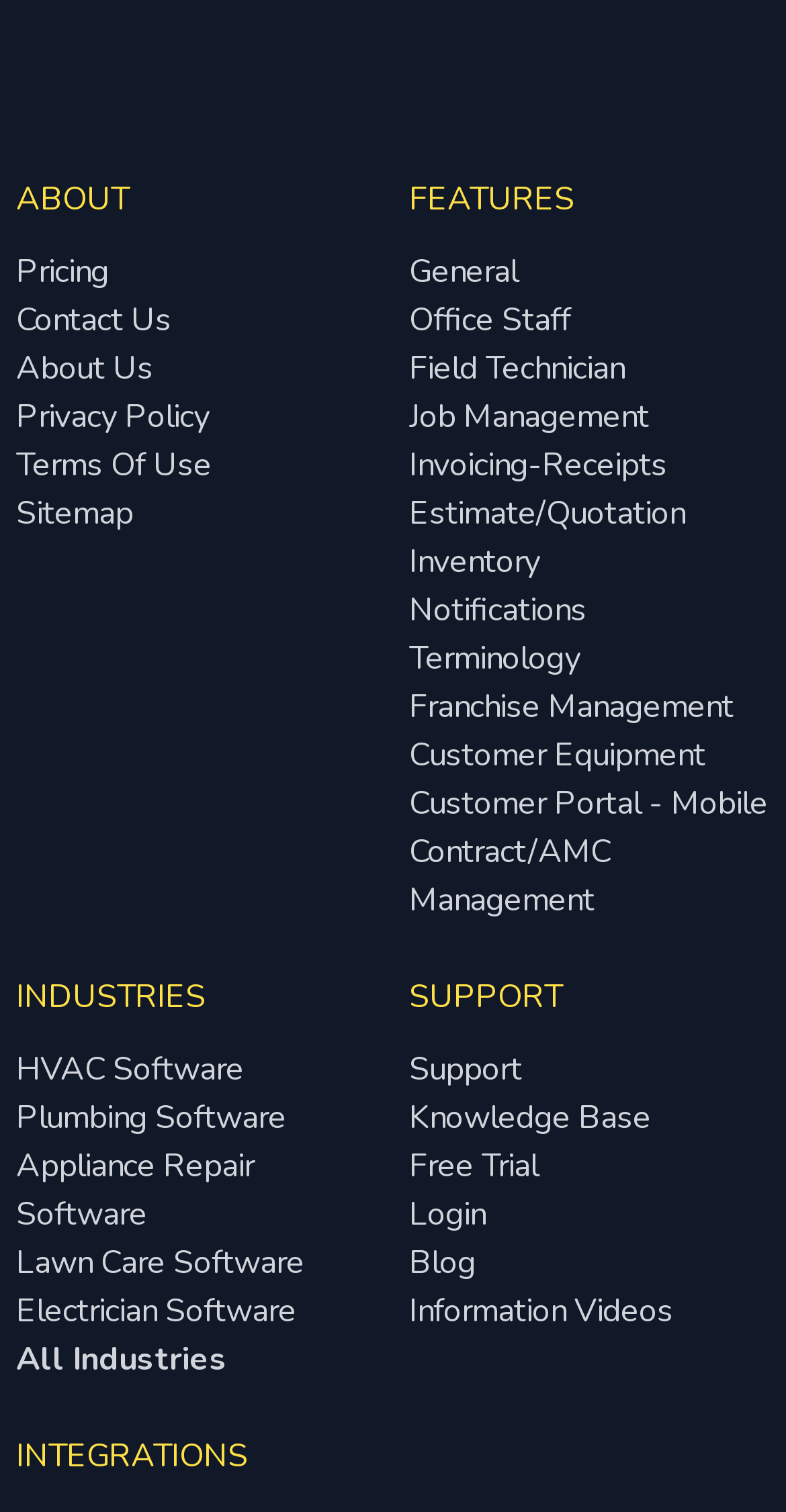Utilize the information from the image to answer the question in detail:
How many links are under the 'FEATURES' heading?

There are eleven links under the 'FEATURES' heading, namely 'General', 'Office Staff', 'Field Technician', 'Job Management', 'Invoicing-Receipts', 'Estimate/Quotation', 'Inventory', 'Notifications', 'Terminology', 'Franchise Management', and 'Customer Equipment', which are located at different positions under the 'FEATURES' section with distinct bounding boxes.